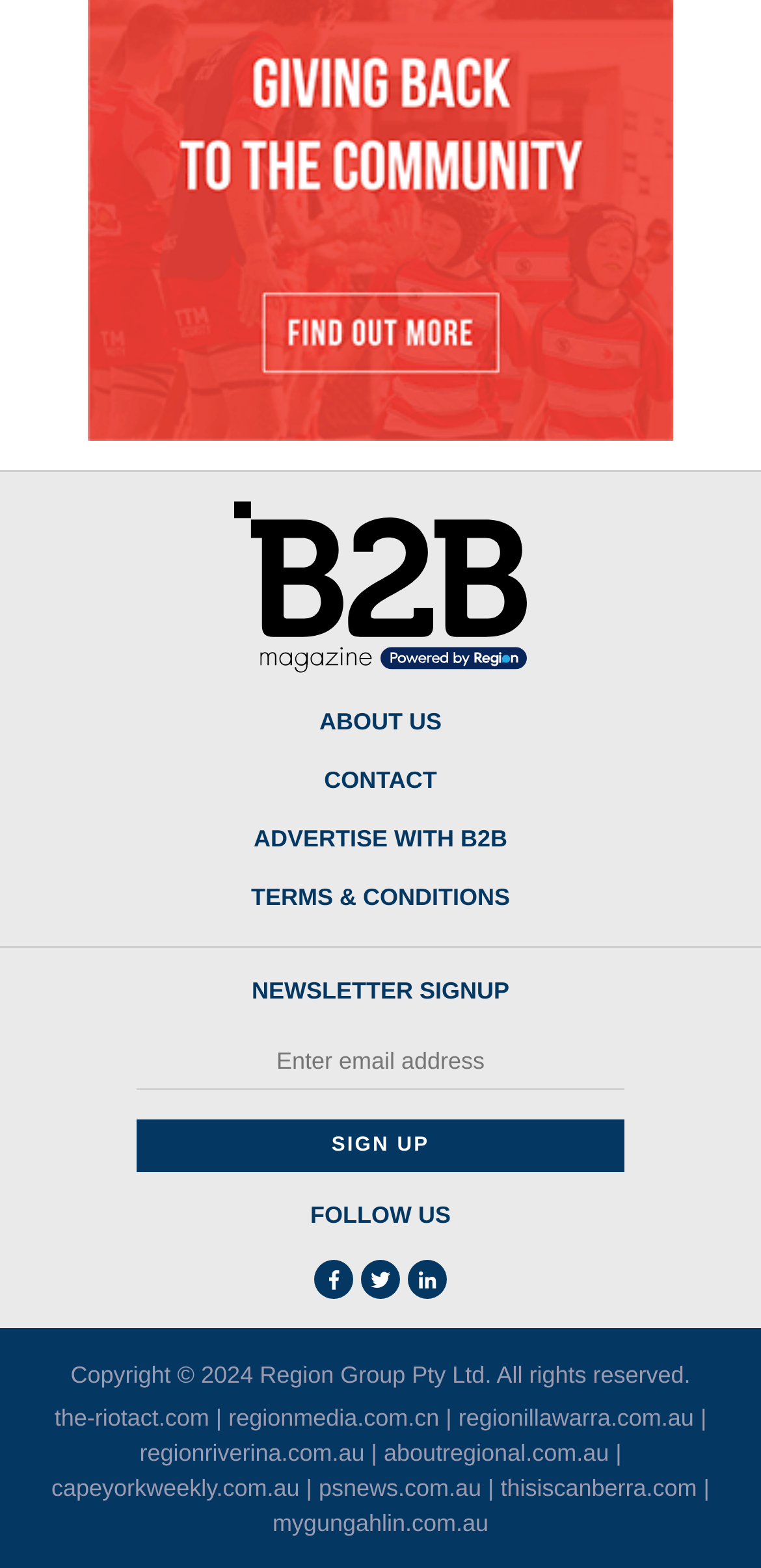Locate the bounding box coordinates of the clickable part needed for the task: "Contact the website".

[0.426, 0.49, 0.574, 0.506]